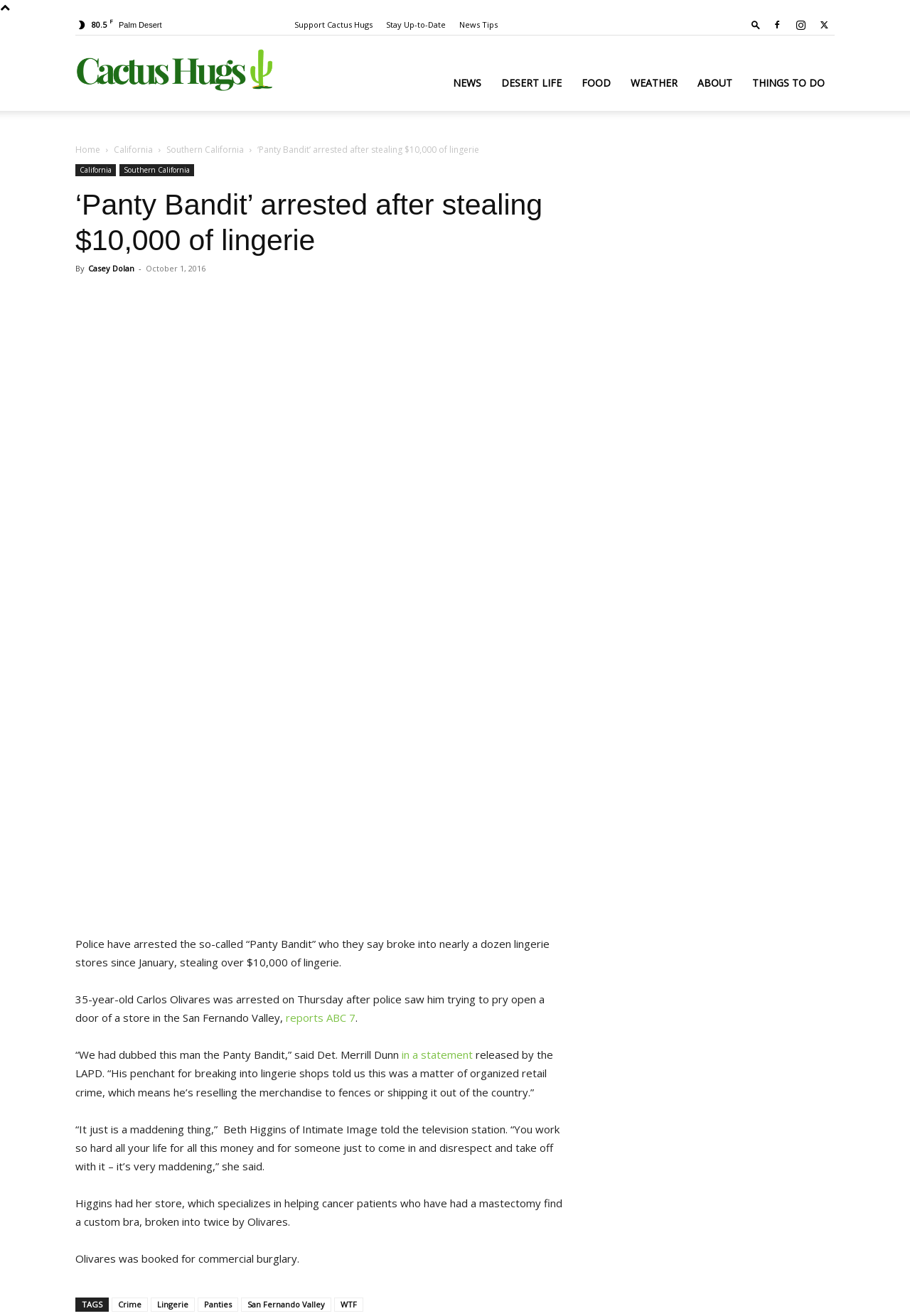Identify the bounding box coordinates of the element to click to follow this instruction: 'Read news about California'. Ensure the coordinates are four float values between 0 and 1, provided as [left, top, right, bottom].

[0.125, 0.109, 0.168, 0.118]